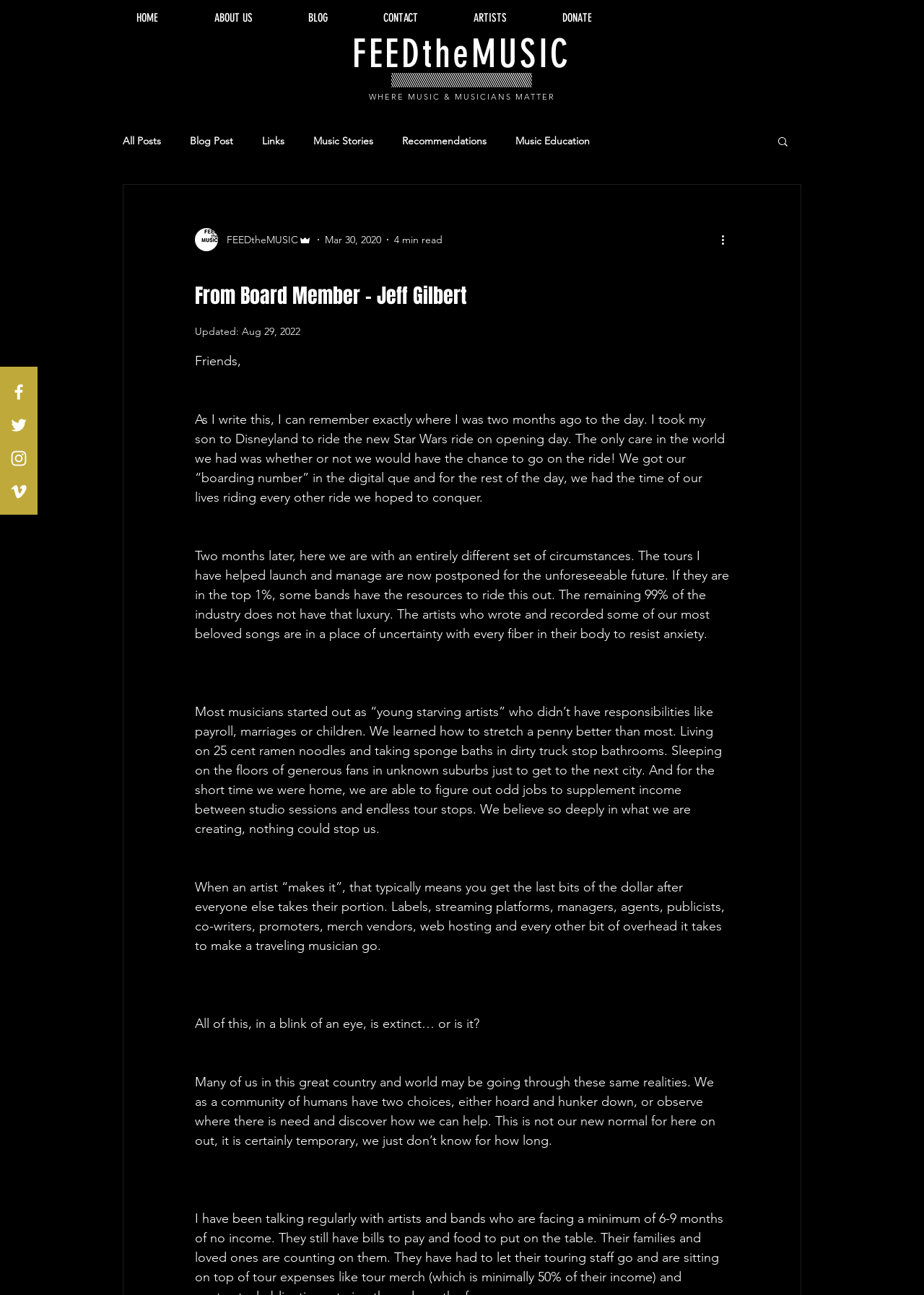What is the author's profession?
Refer to the image and provide a one-word or short phrase answer.

Musician